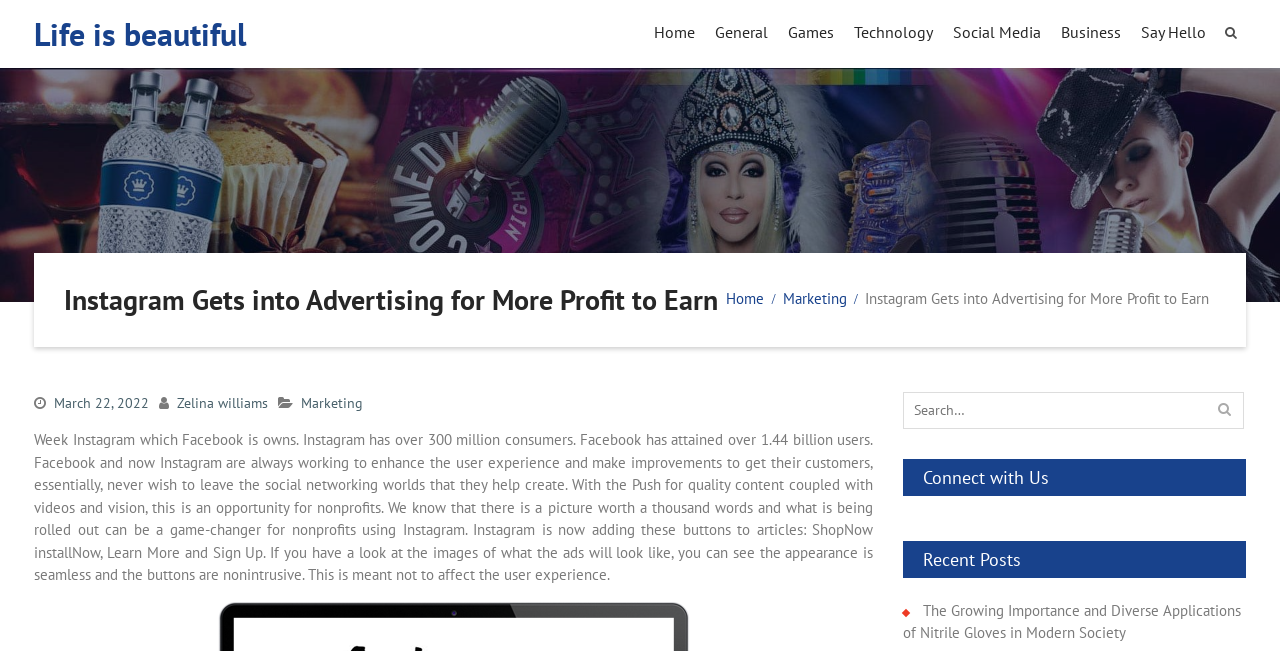How many million consumers does Instagram have?
Identify the answer in the screenshot and reply with a single word or phrase.

300 million